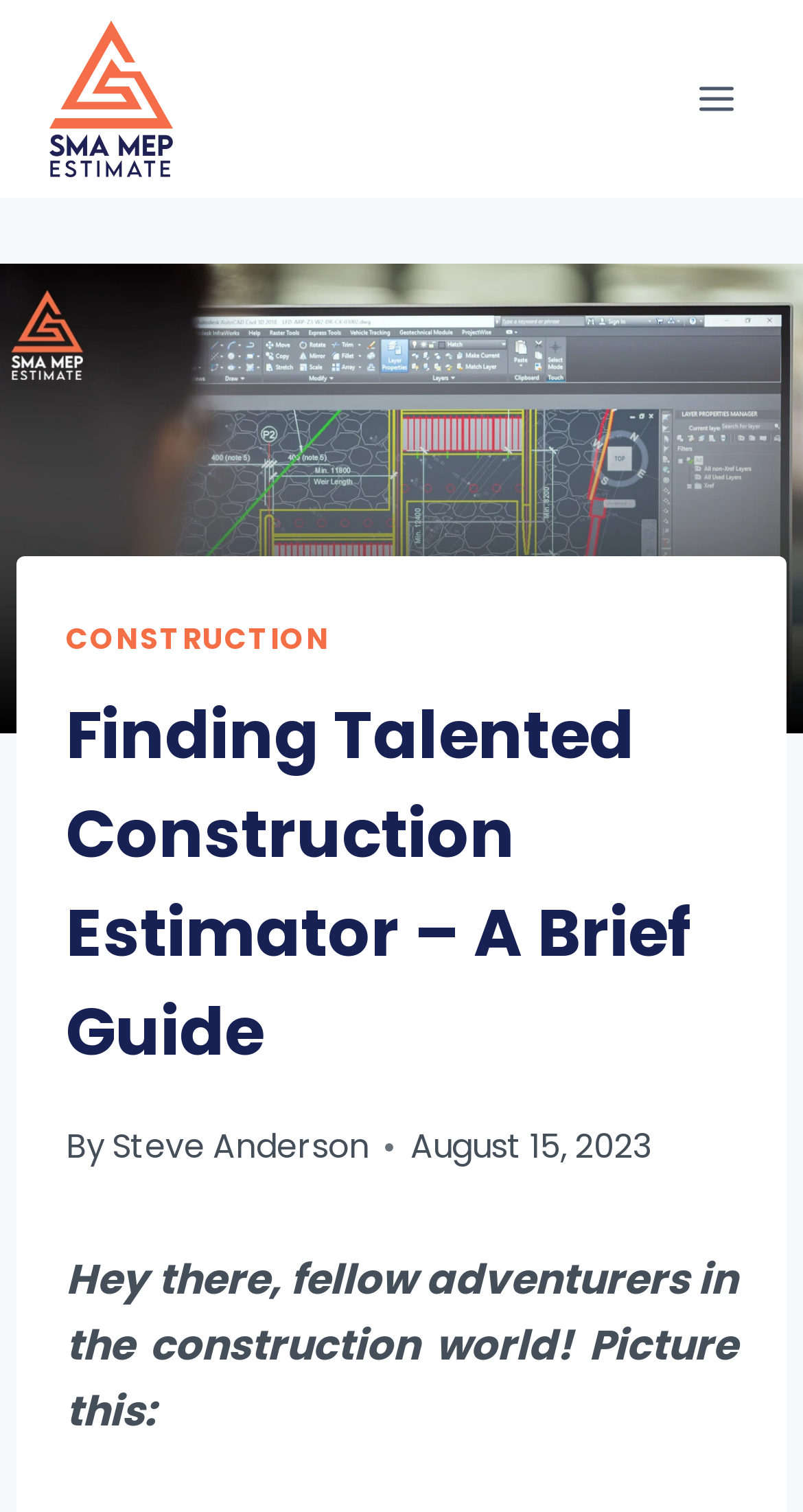When was the article published?
Look at the screenshot and respond with a single word or phrase.

August 15, 2023